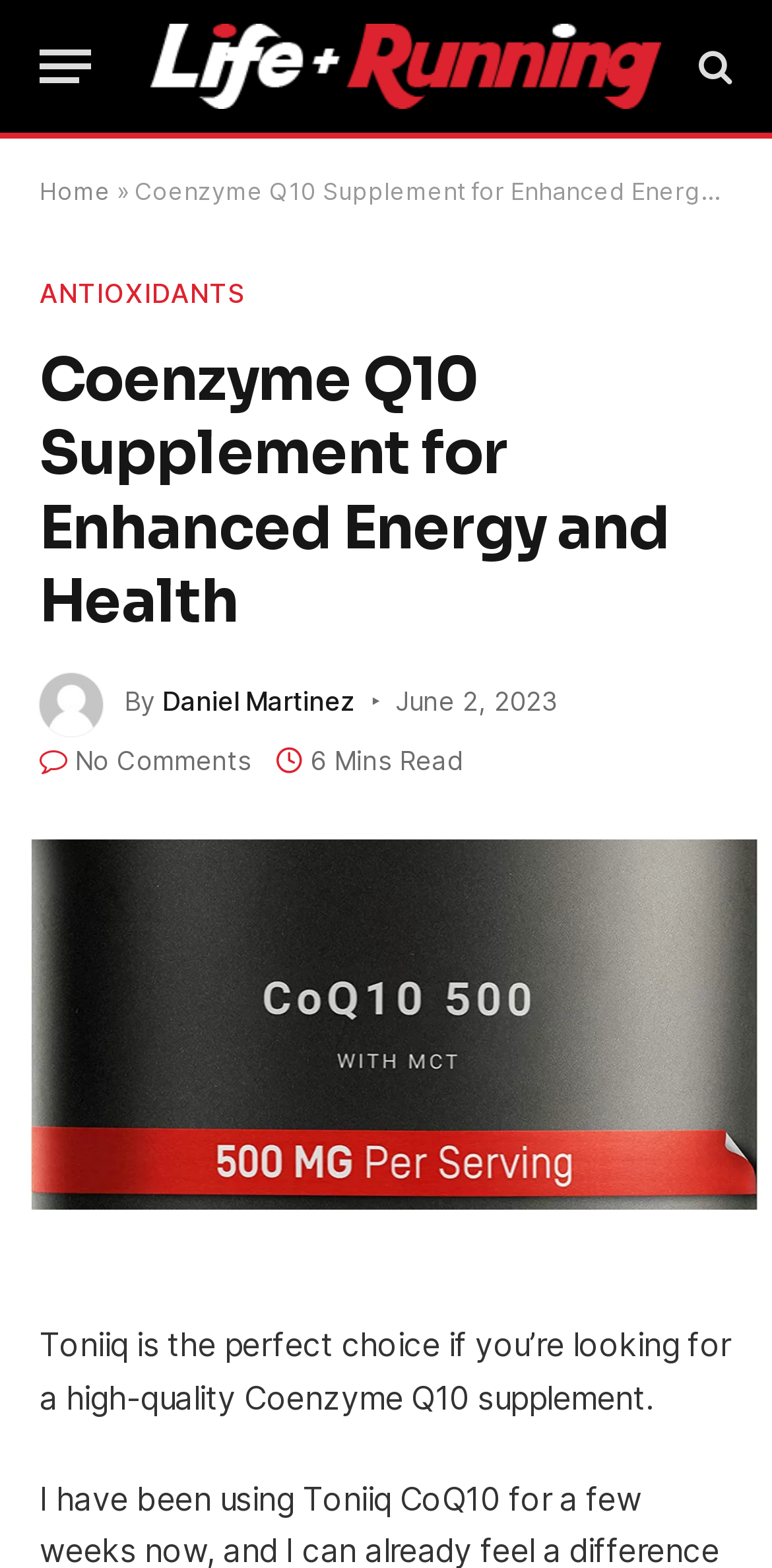Determine the bounding box of the UI component based on this description: "No Comments". The bounding box coordinates should be four float values between 0 and 1, i.e., [left, top, right, bottom].

[0.051, 0.474, 0.326, 0.494]